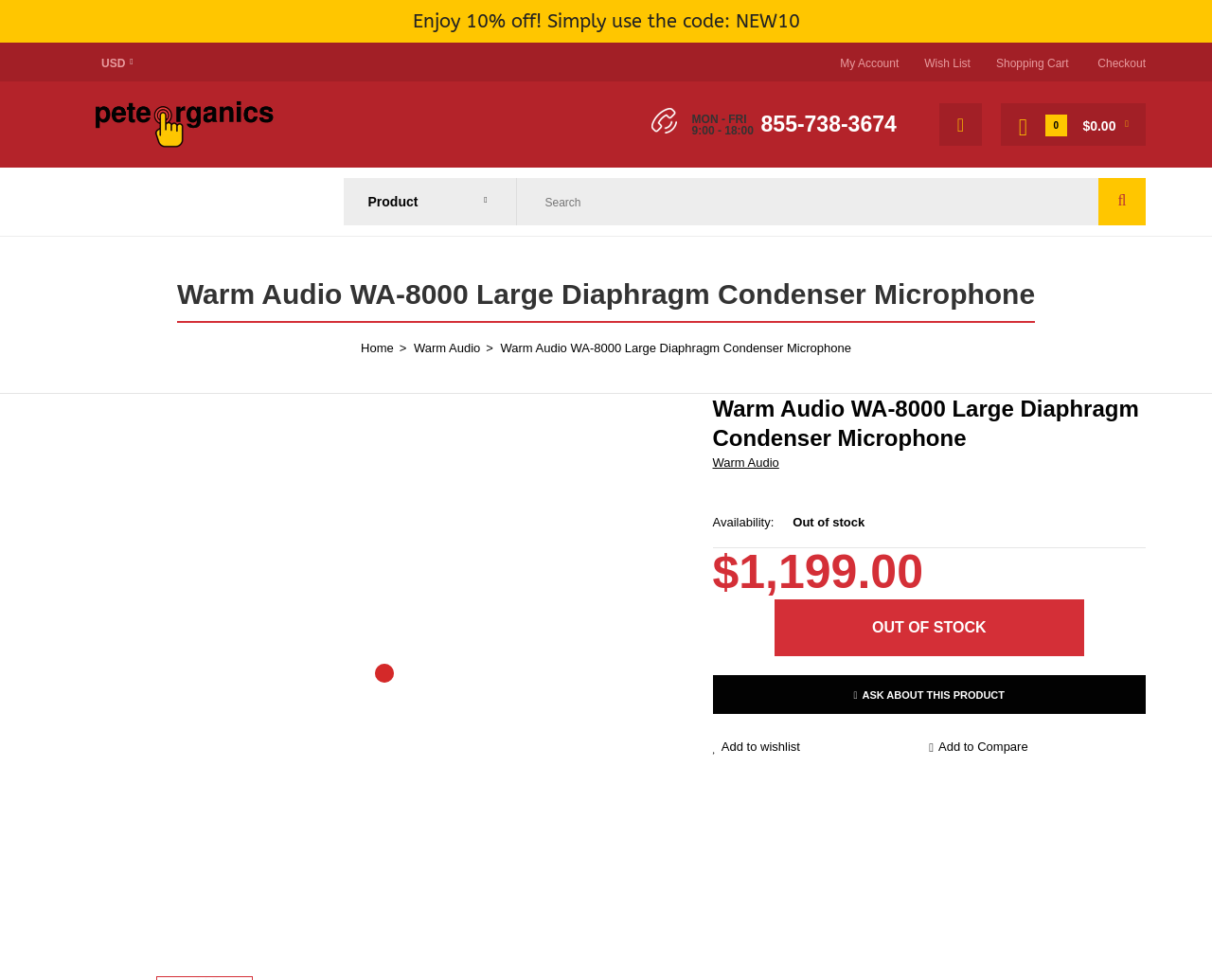What is the discount code for new customers?
Please describe in detail the information shown in the image to answer the question.

The discount code for new customers can be found at the top of the webpage, in a banner that says 'Enjoy 10% off! Simply use the code: NEW10'. This code can be used by new customers to receive a 10% discount on their purchase.